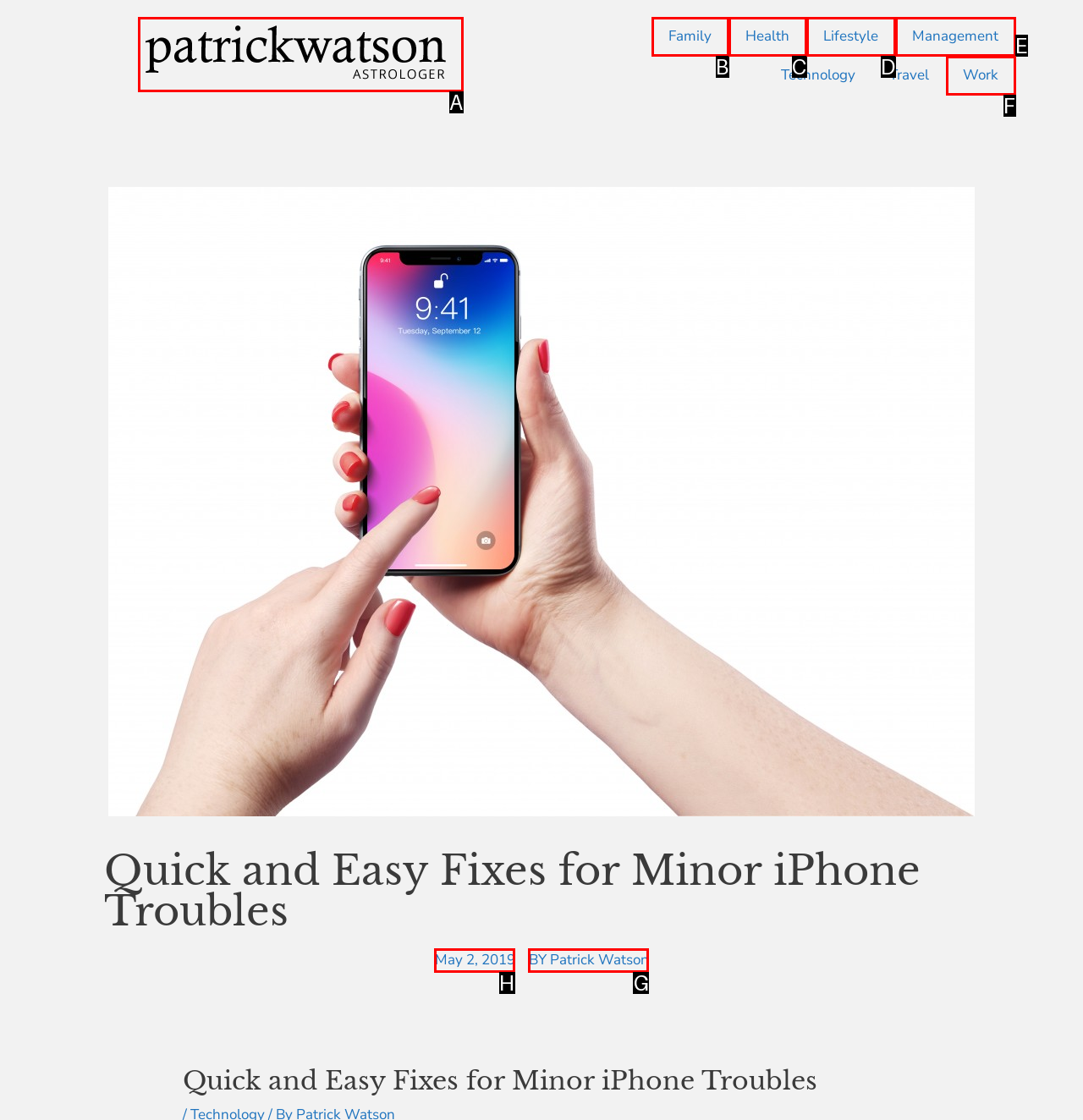Tell me which option I should click to complete the following task: Visit Mozilla Corporation’s not-for-profit parent Answer with the option's letter from the given choices directly.

None